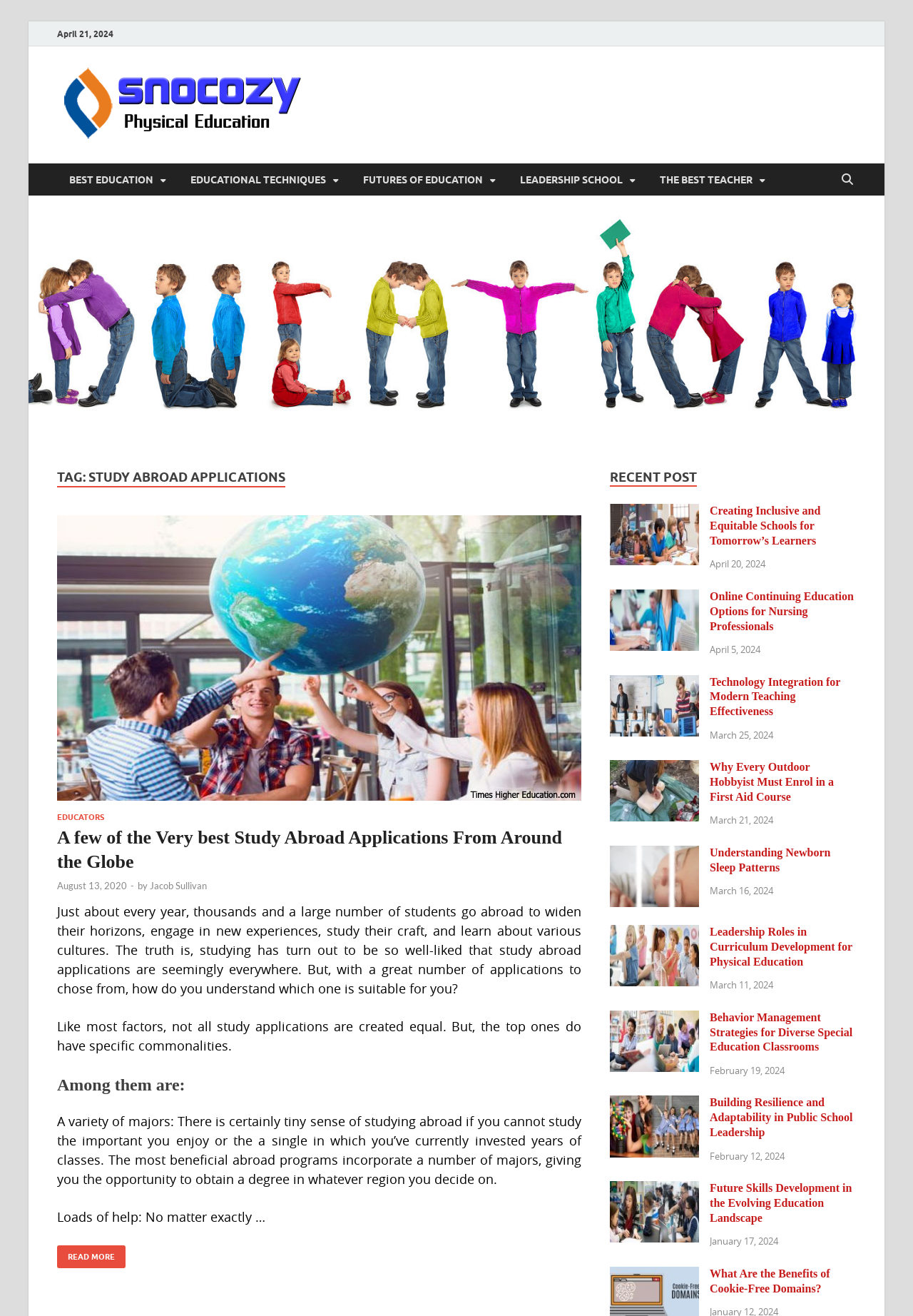Please give a succinct answer to the question in one word or phrase:
What is the topic of the article with the image?

Study Abroad Applications